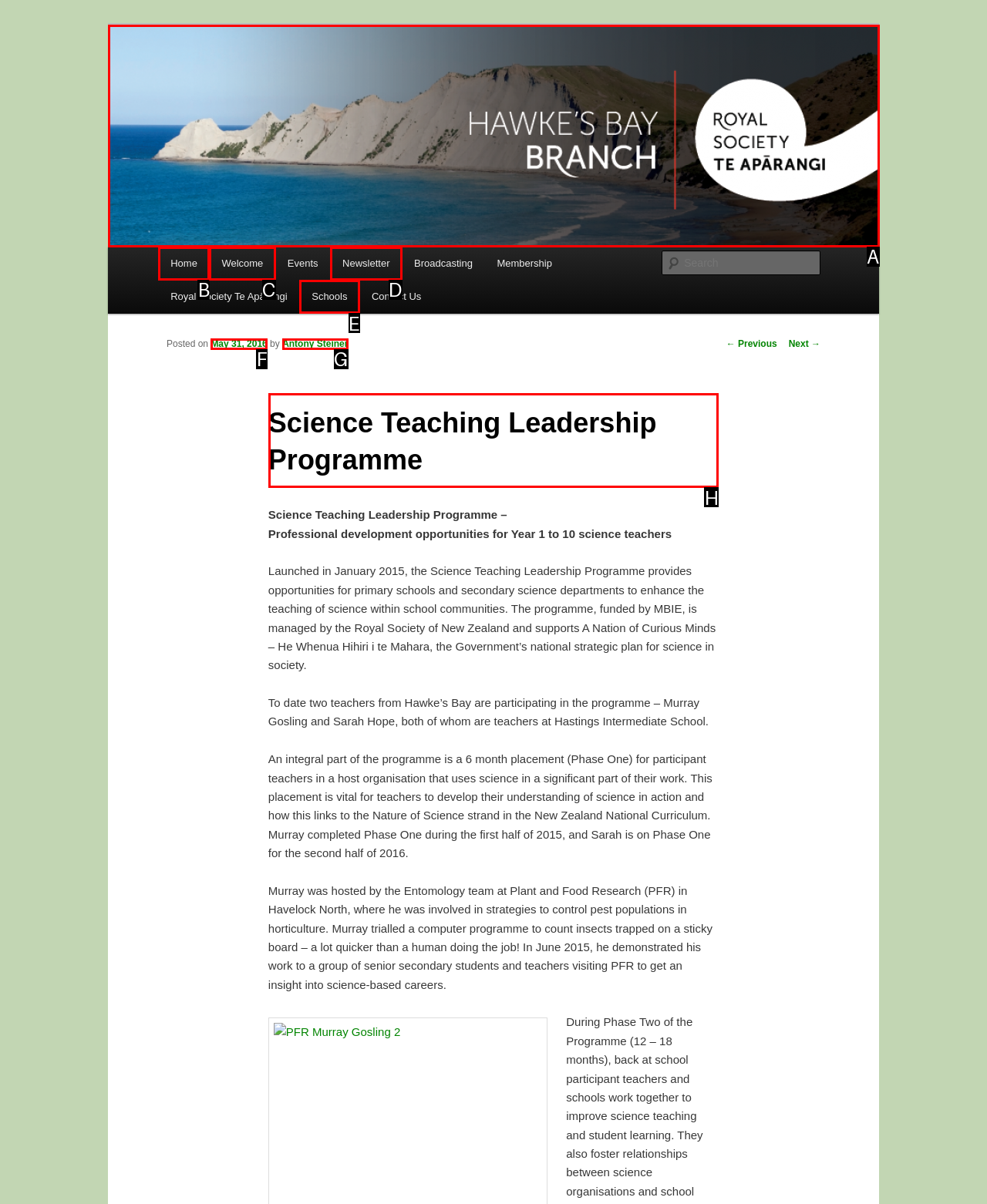Select the HTML element that should be clicked to accomplish the task: Read about Science Teaching Leadership Programme Reply with the corresponding letter of the option.

H